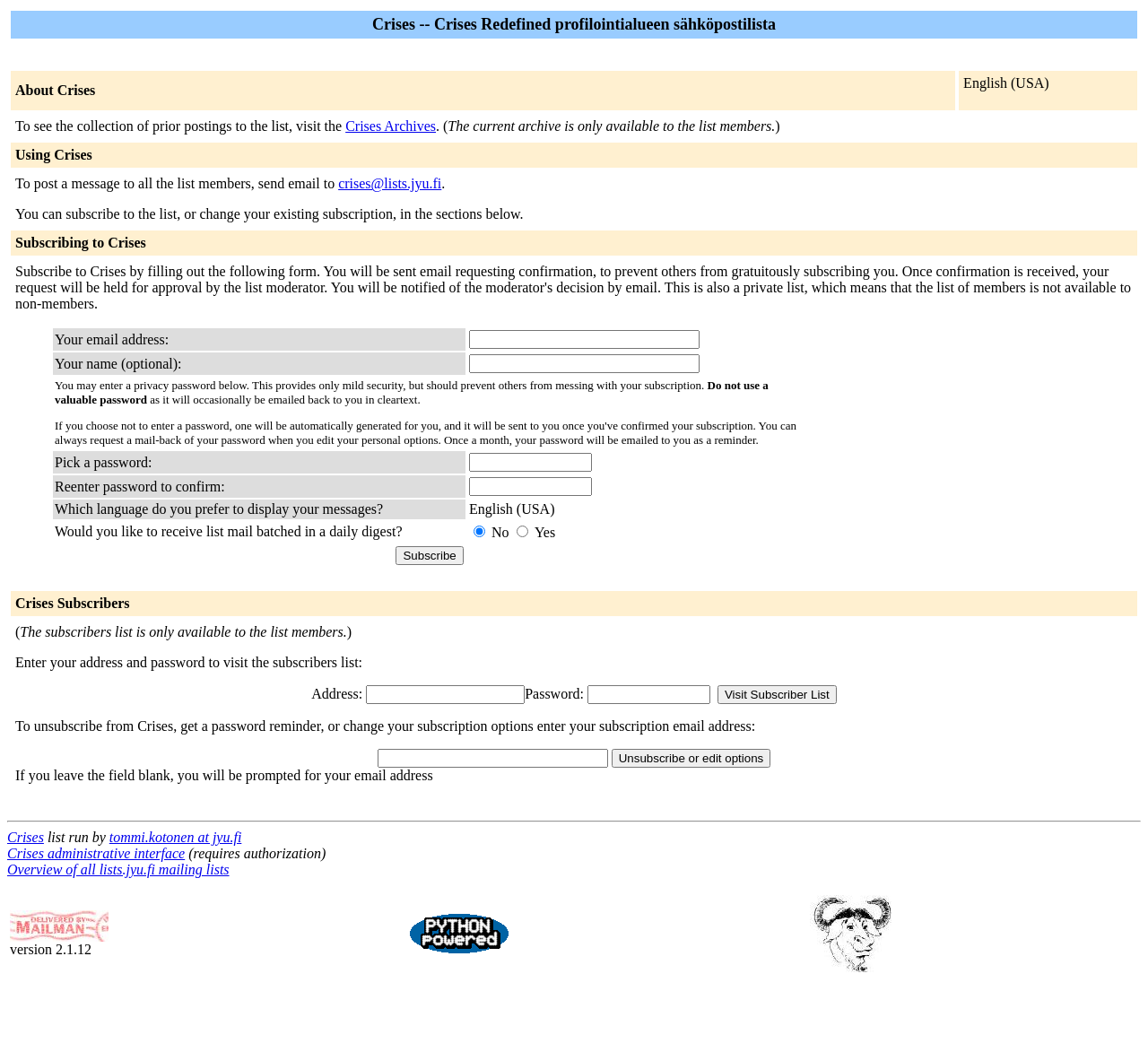Locate the bounding box coordinates of the segment that needs to be clicked to meet this instruction: "Post a message to all the list members".

[0.295, 0.167, 0.385, 0.182]